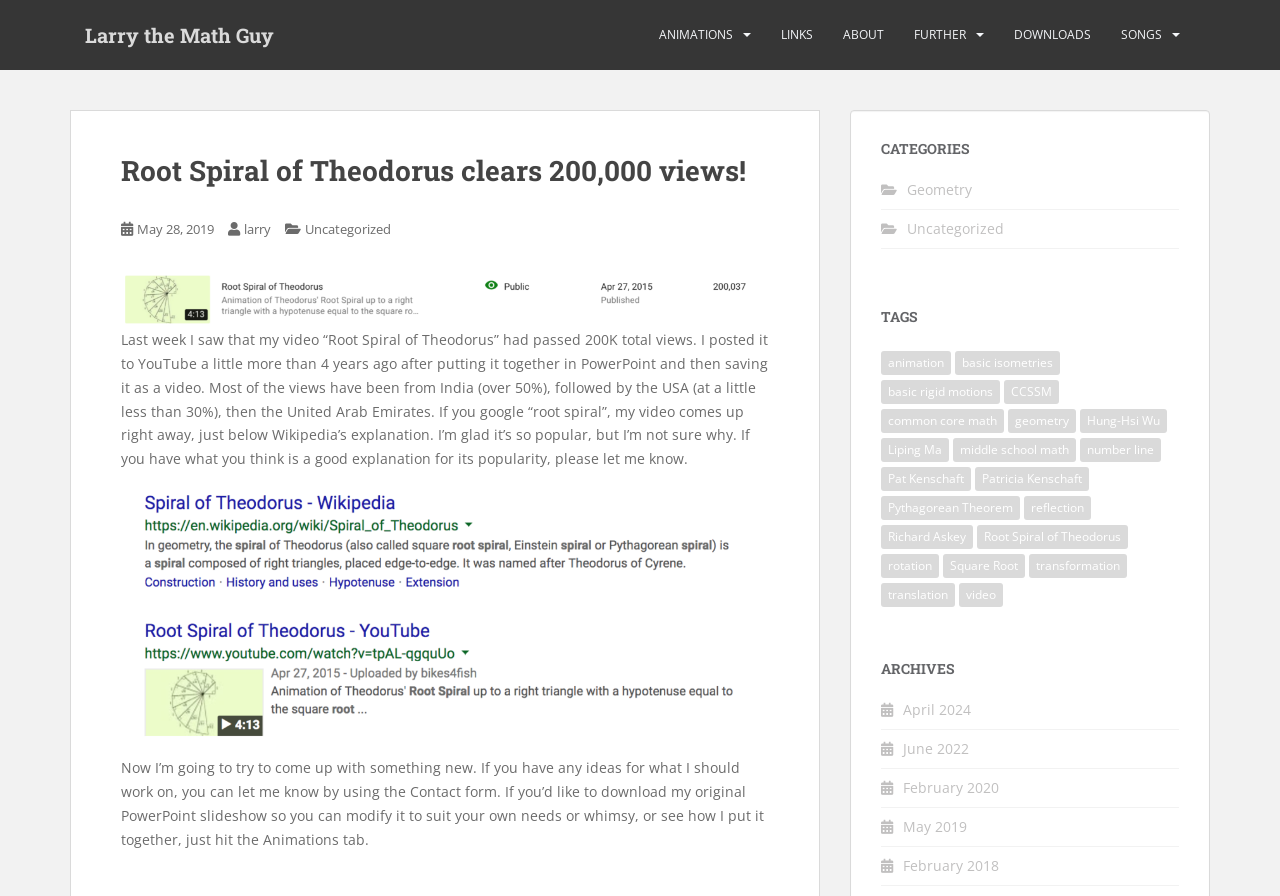What is the purpose of the 'Contact form'?
Look at the image and answer the question with a single word or phrase.

To give ideas for new work